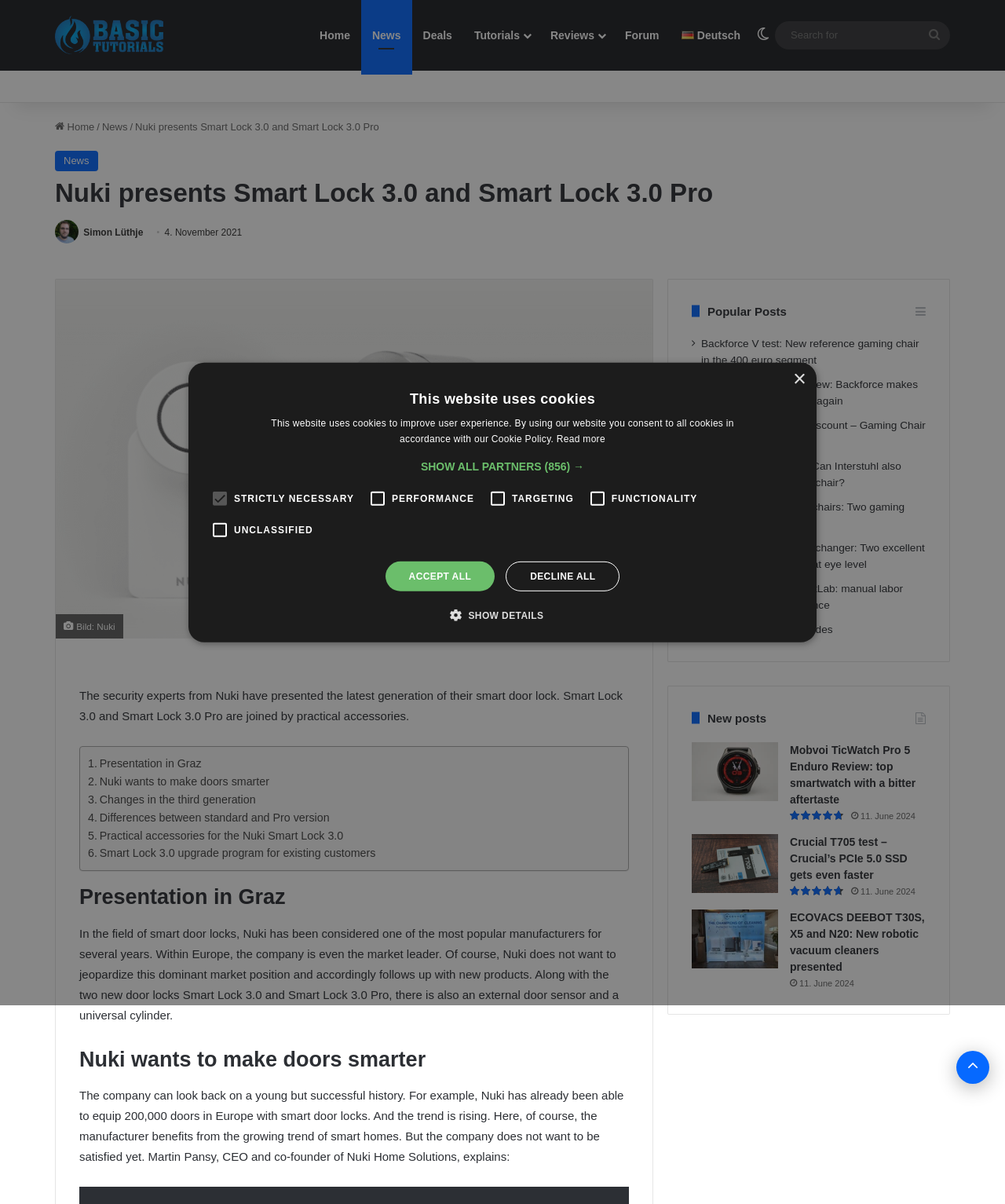What is the topic of the article?
Using the image as a reference, answer the question with a short word or phrase.

Smart door locks